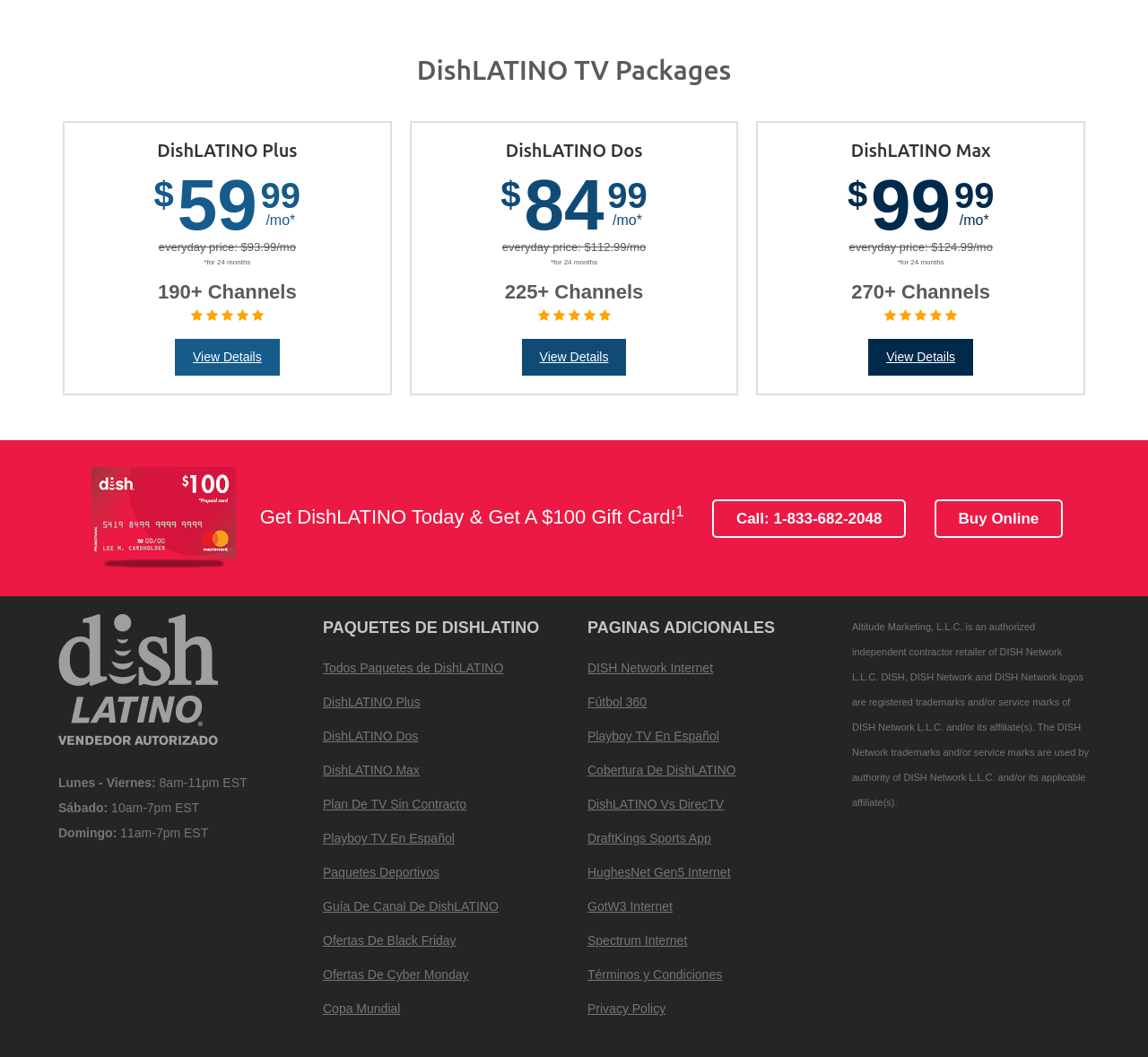How many TV packages are offered?
Please provide a comprehensive answer based on the information in the image.

Based on the webpage, there are three TV packages offered: DishLATINO Plus, DishLATINO Dos, and DishLATINO Max. These packages are listed with their prices and features.